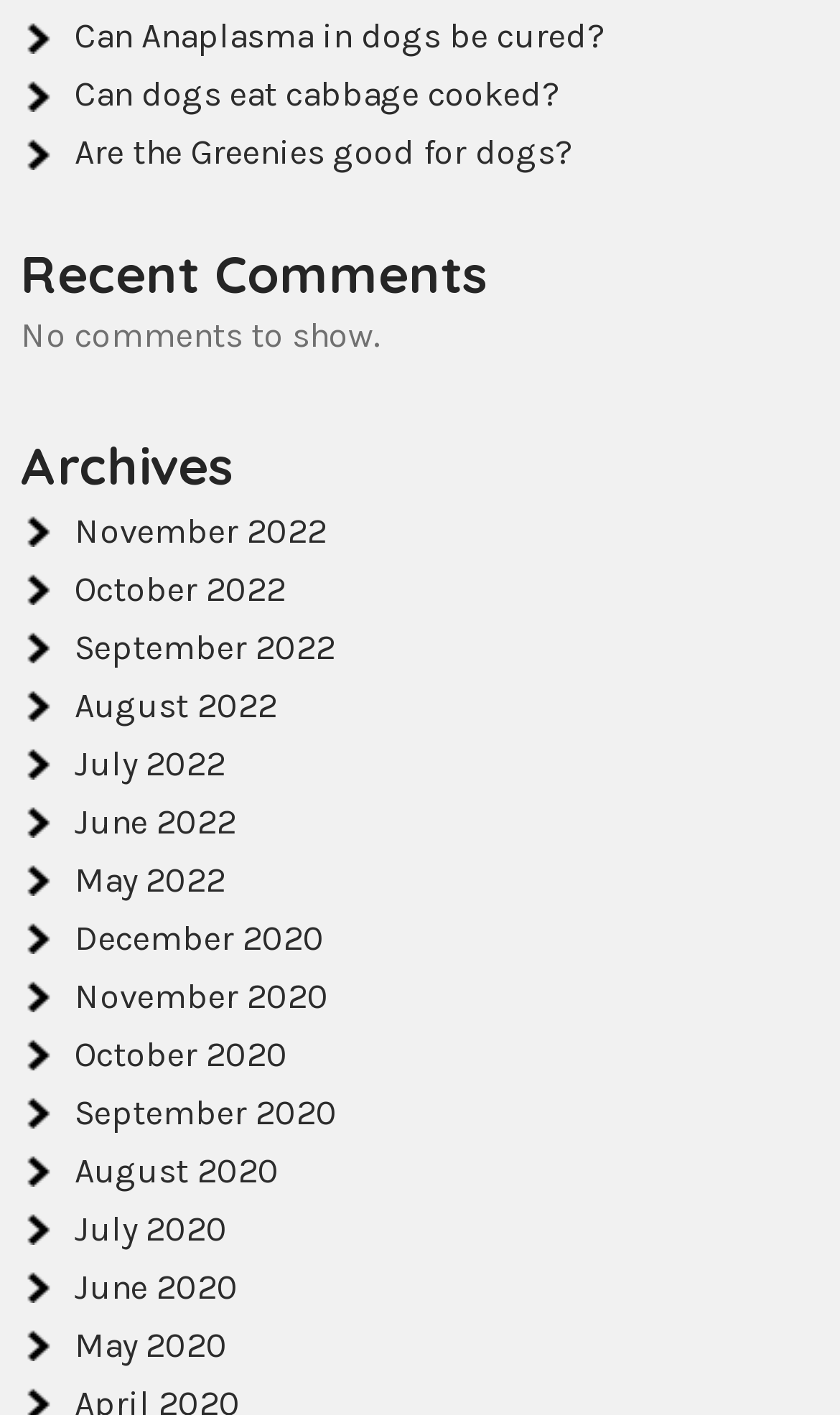Please find the bounding box coordinates for the clickable element needed to perform this instruction: "Browse archives for November 2022".

[0.089, 0.361, 0.389, 0.39]